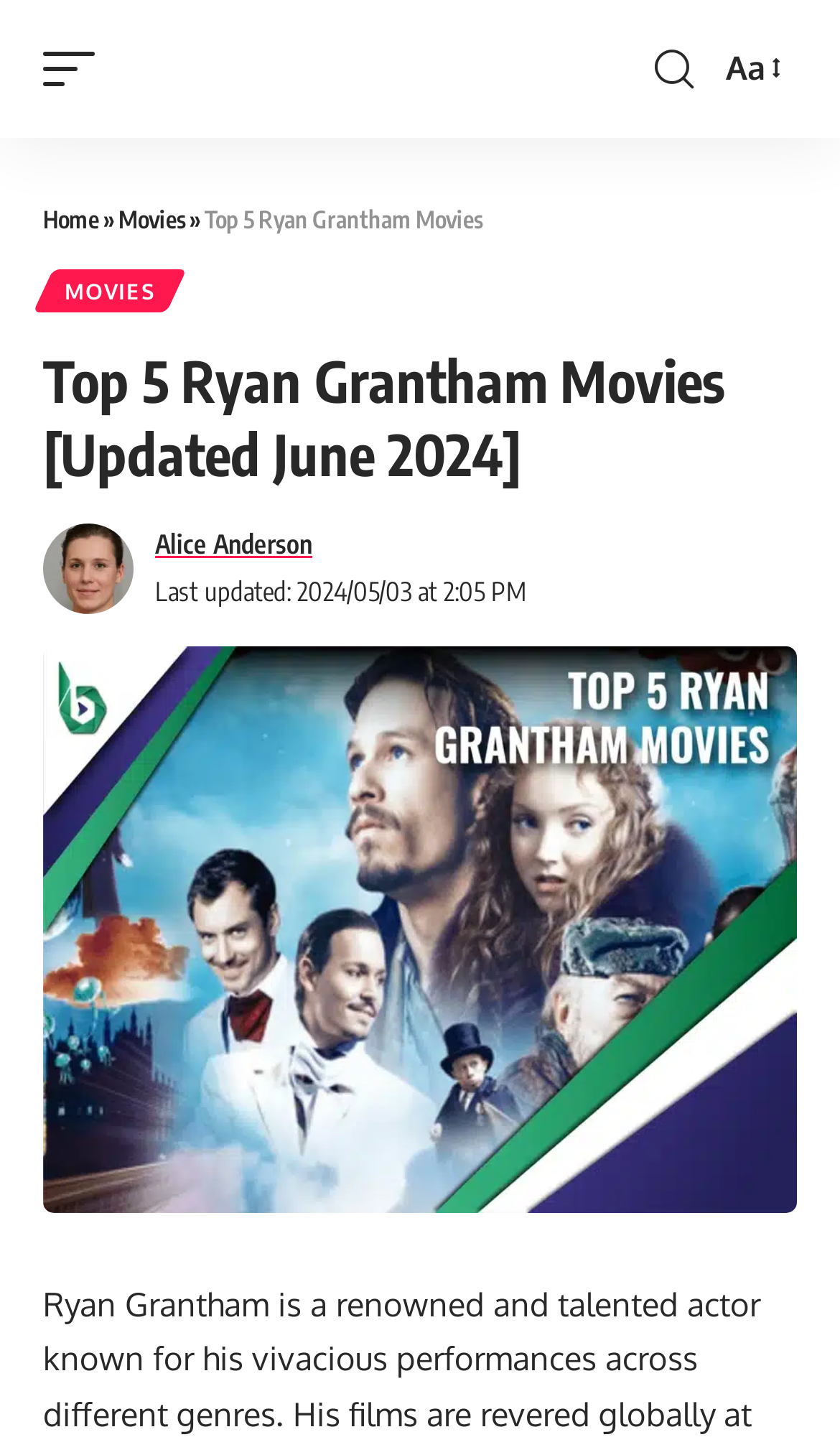Please find the bounding box coordinates of the element's region to be clicked to carry out this instruction: "visit Alice Anderson".

[0.051, 0.36, 0.159, 0.422]